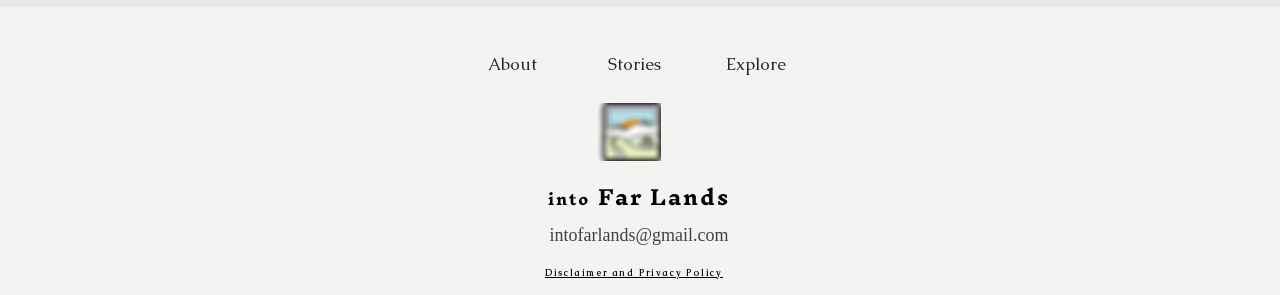Refer to the element description into Far Lands and identify the corresponding bounding box in the screenshot. Format the coordinates as (top-left x, top-left y, bottom-right x, bottom-right y) with values in the range of 0 to 1.

[0.429, 0.639, 0.57, 0.829]